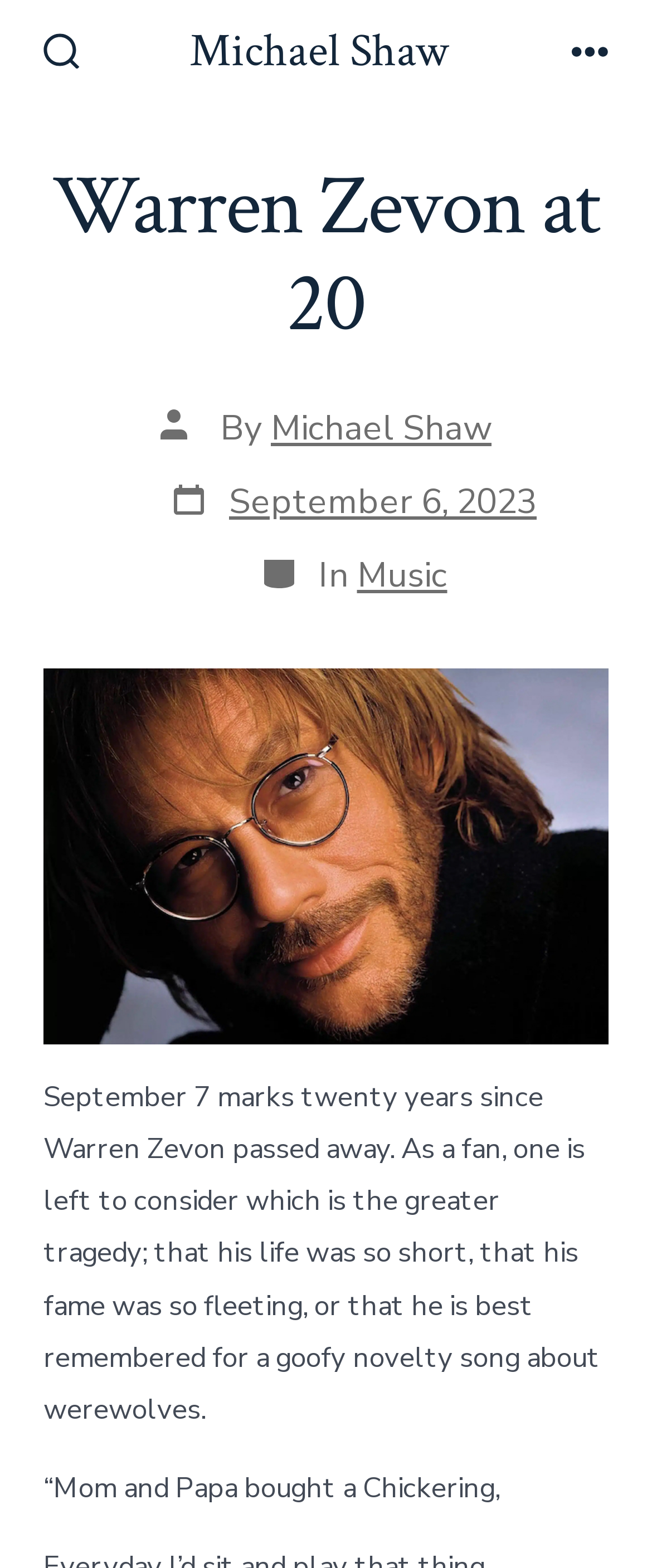What is the main title displayed on this webpage?

Warren Zevon at 20